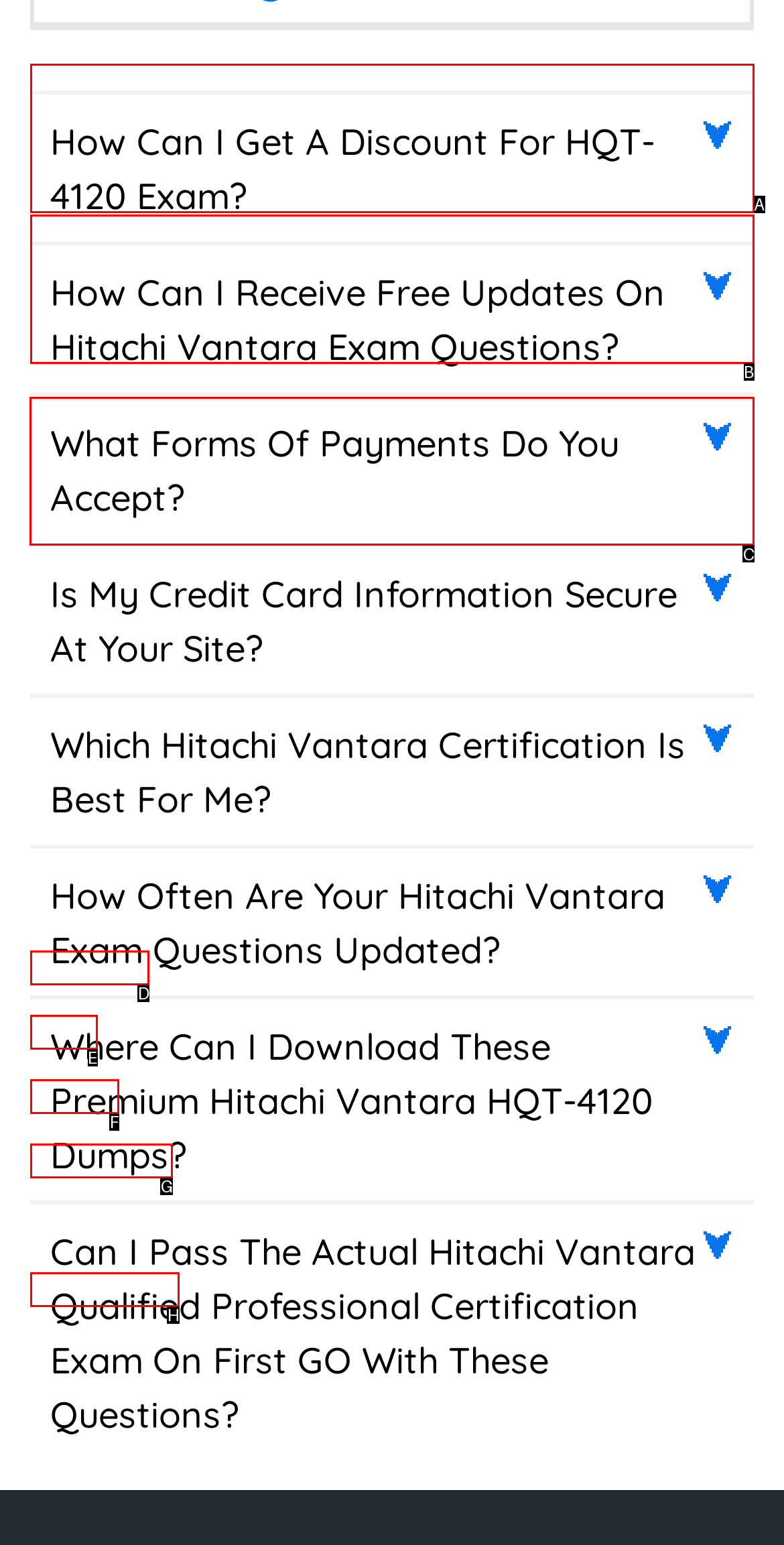Choose the HTML element that should be clicked to accomplish the task: Check the FAQ about payment forms accepted. Answer with the letter of the chosen option.

C